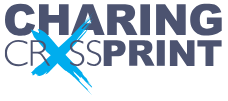What type of services does the company offer?
Deliver a detailed and extensive answer to the question.

The company offers printing services because the caption mentions that Charing Cross Print is a company specializing in printing services, and it also mentions that their website focuses on various printing services offered, including brochure printing.